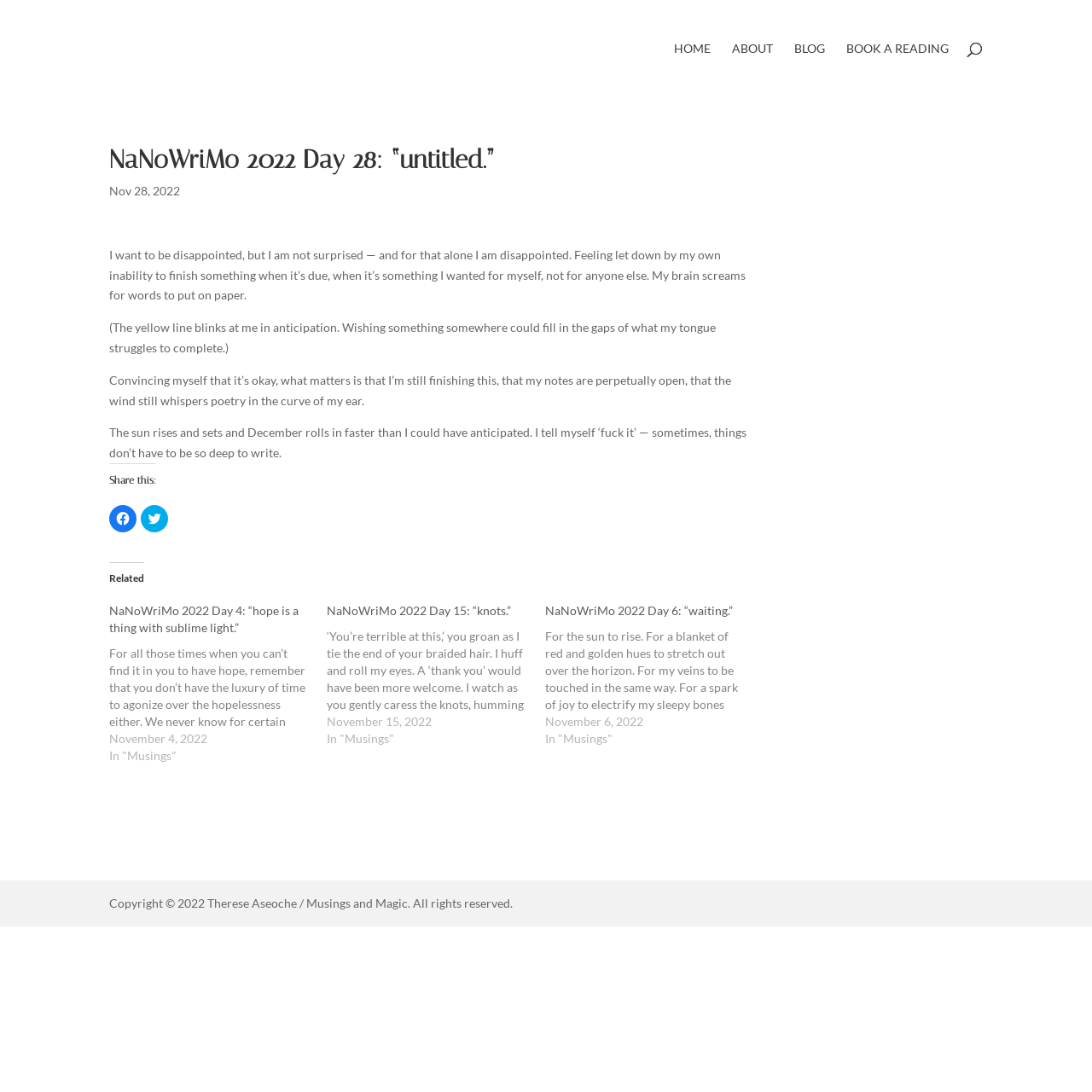Provide the bounding box coordinates of the HTML element described as: "Book A Reading". The bounding box coordinates should be four float numbers between 0 and 1, i.e., [left, top, right, bottom].

[0.775, 0.039, 0.869, 0.089]